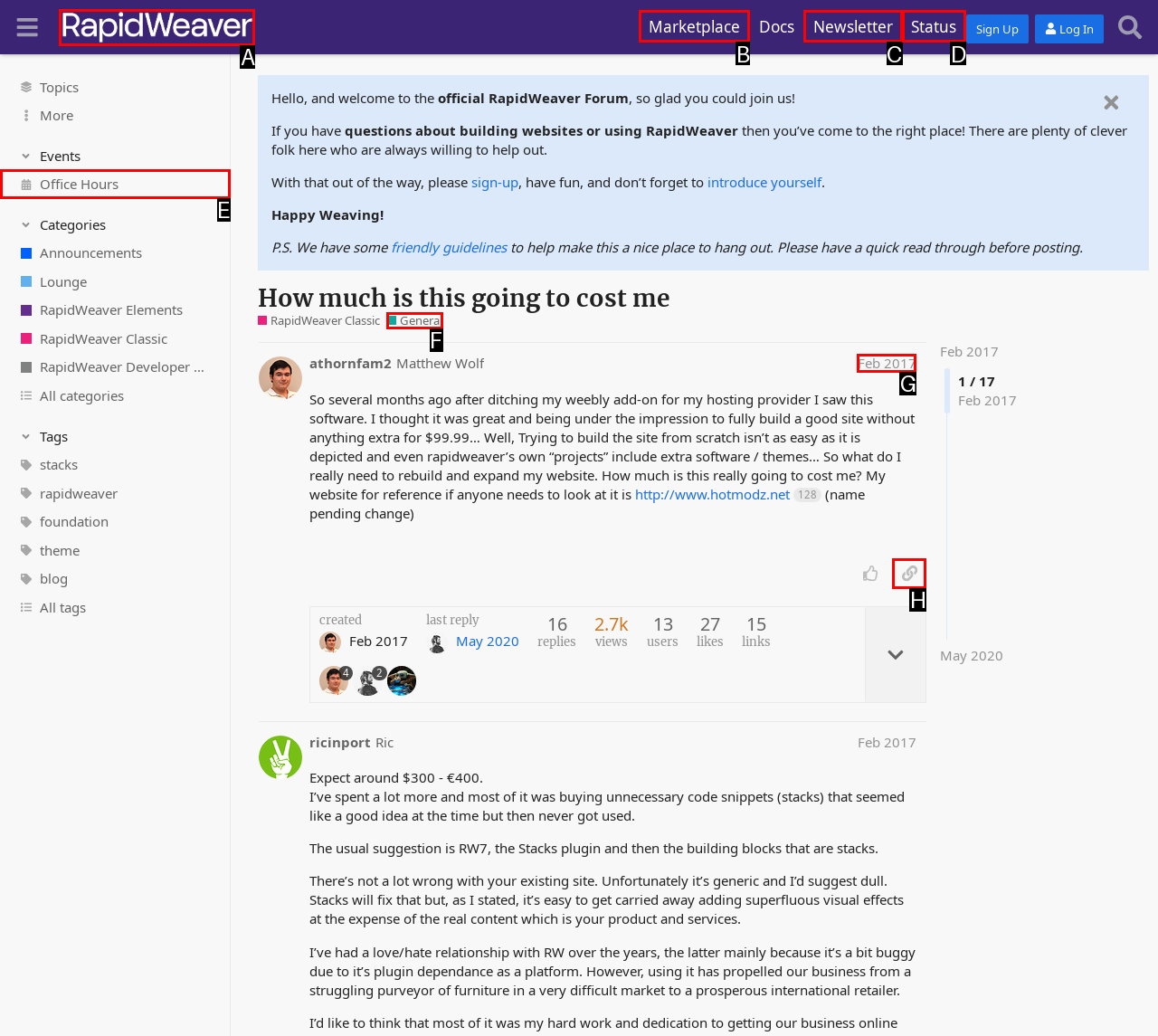Indicate the HTML element that should be clicked to perform the task: View the 'RapidWeaver Forum' link Reply with the letter corresponding to the chosen option.

A